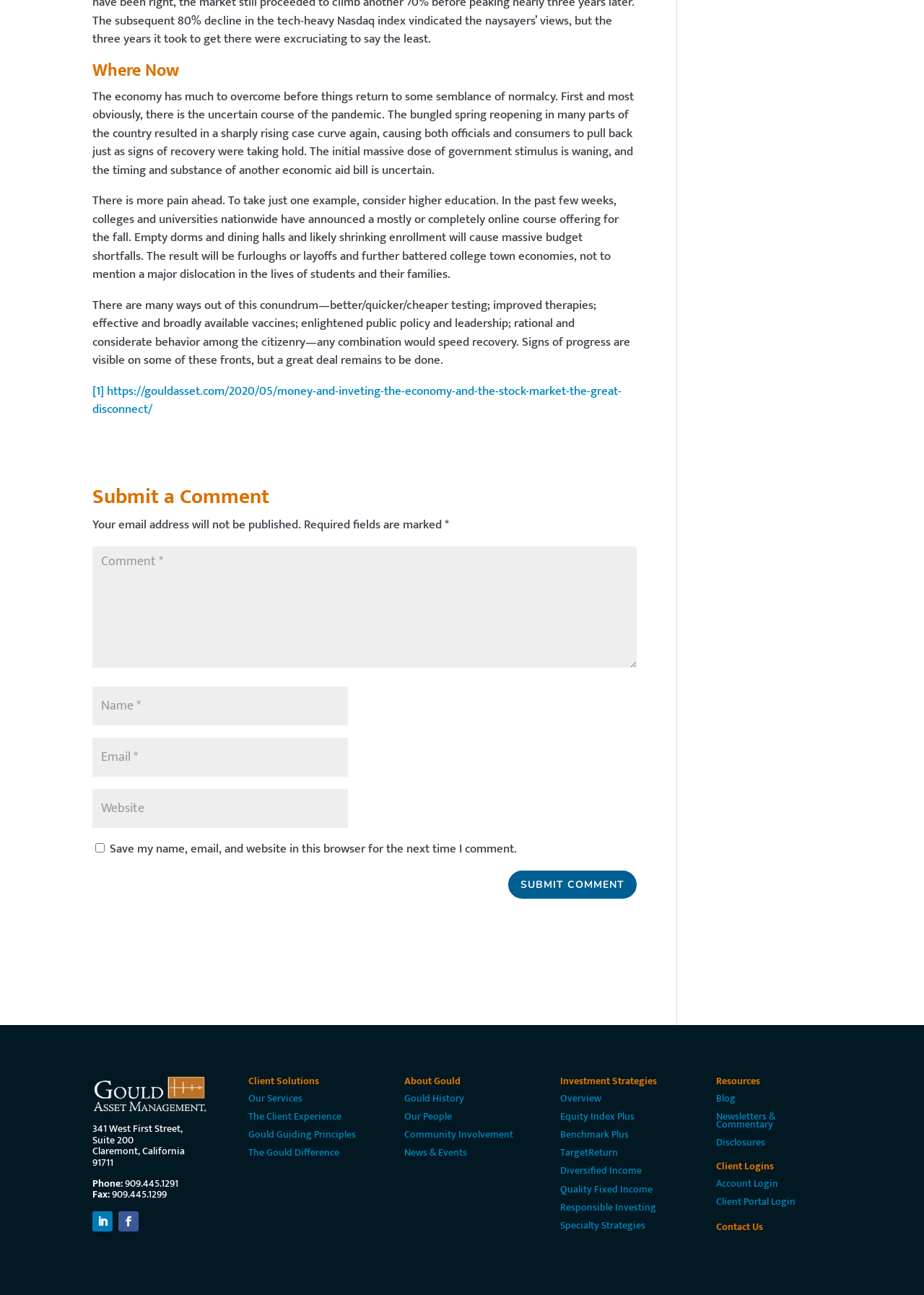Determine the bounding box coordinates of the region that needs to be clicked to achieve the task: "Enter your name".

[0.1, 0.53, 0.377, 0.56]